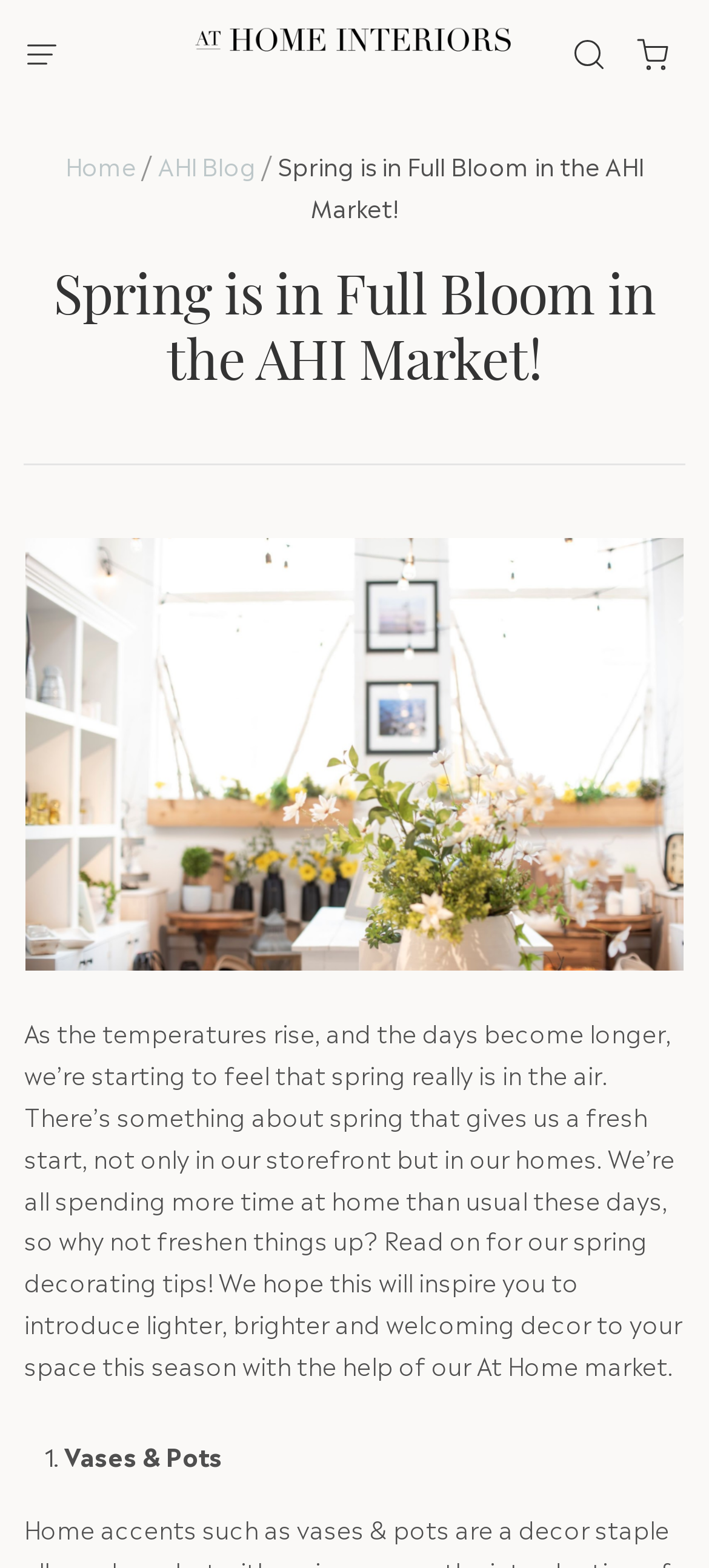For the given element description AHI Blog, determine the bounding box coordinates of the UI element. The coordinates should follow the format (top-left x, top-left y, bottom-right x, bottom-right y) and be within the range of 0 to 1.

[0.223, 0.094, 0.362, 0.116]